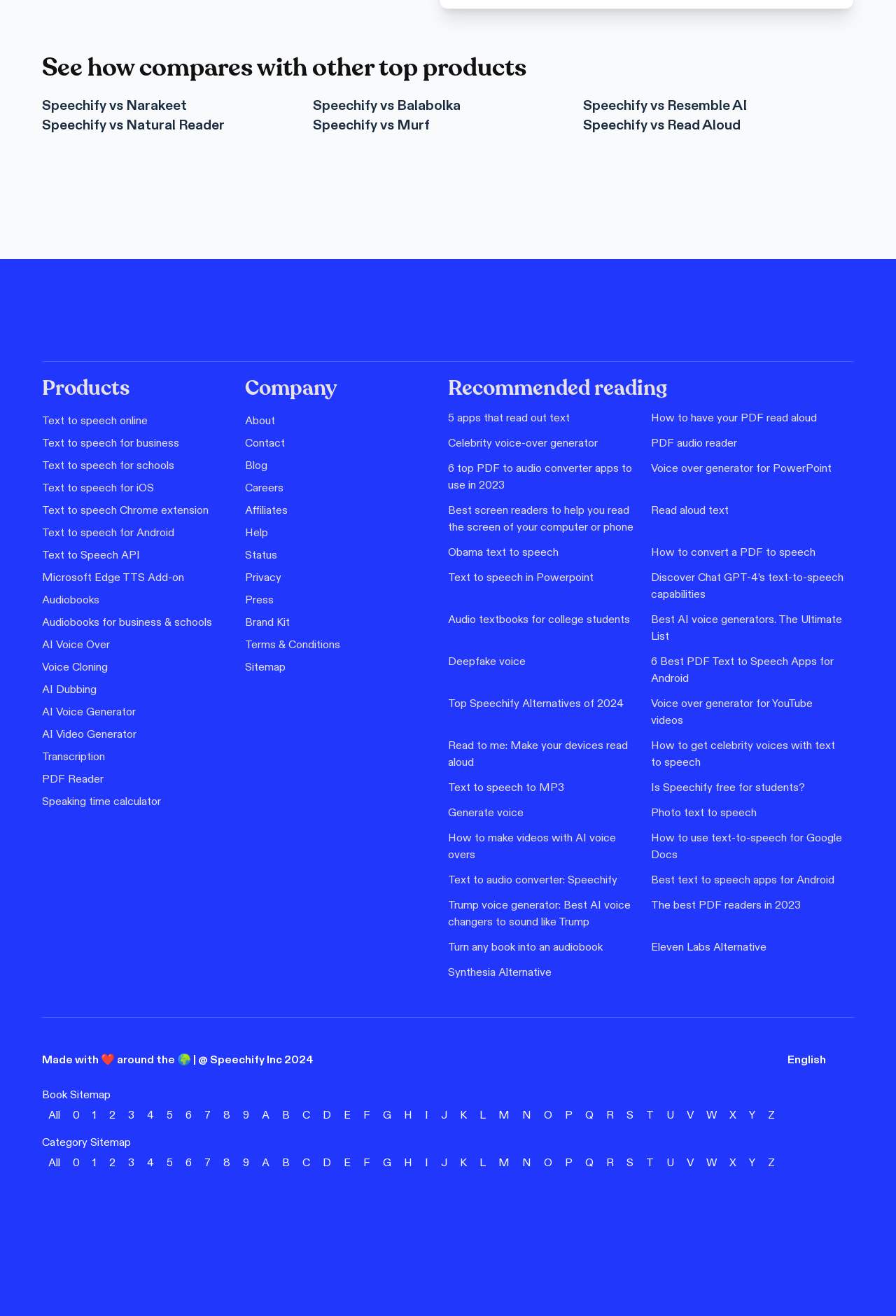How many social media links are available on the website?
Identify the answer in the screenshot and reply with a single word or phrase.

5